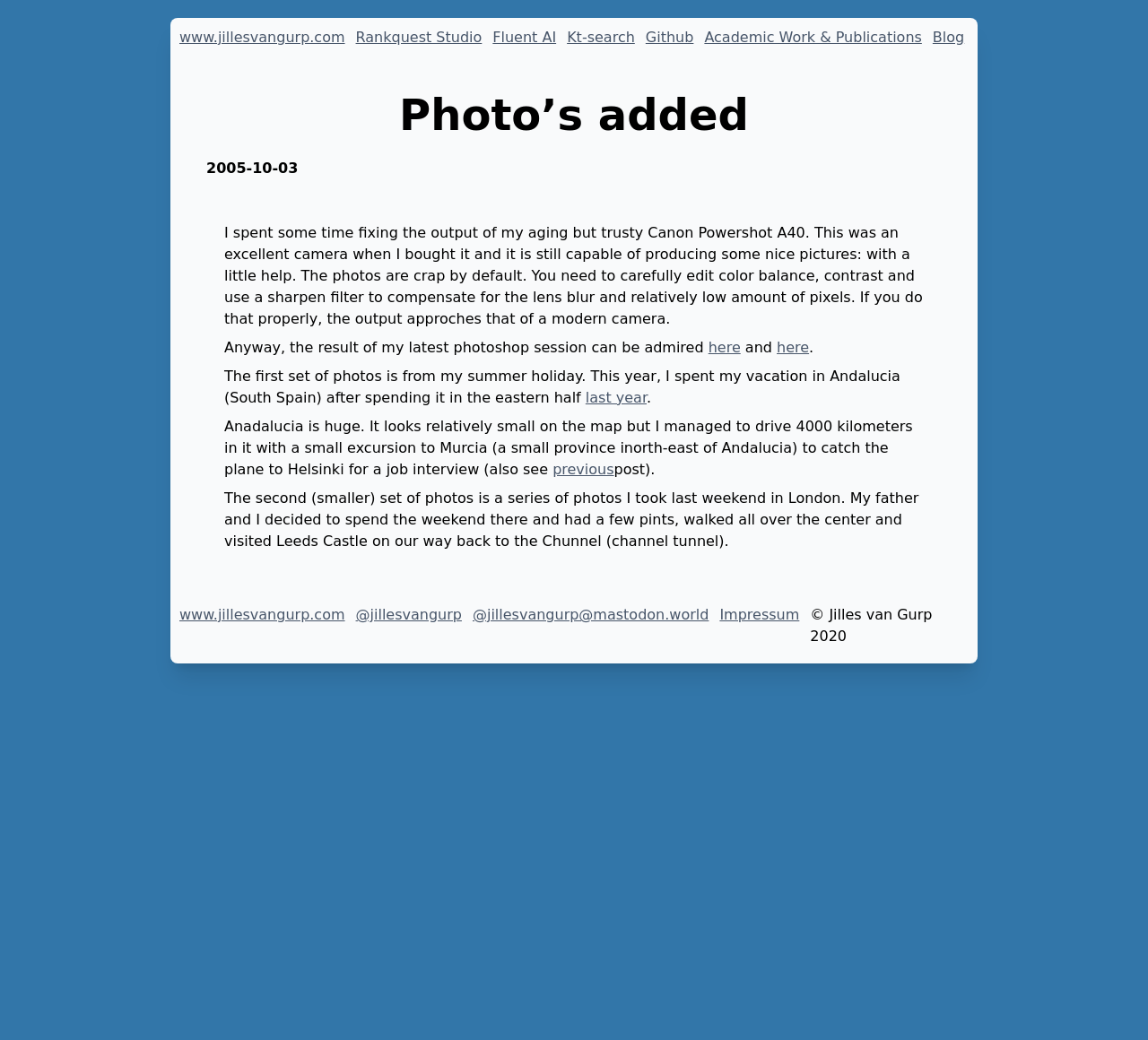What is the date mentioned in the webpage?
Using the image as a reference, answer the question in detail.

The date is mentioned in the StaticText element with the text '2005-10-03', which is located at the top of the webpage, indicating the date when the photos were added.